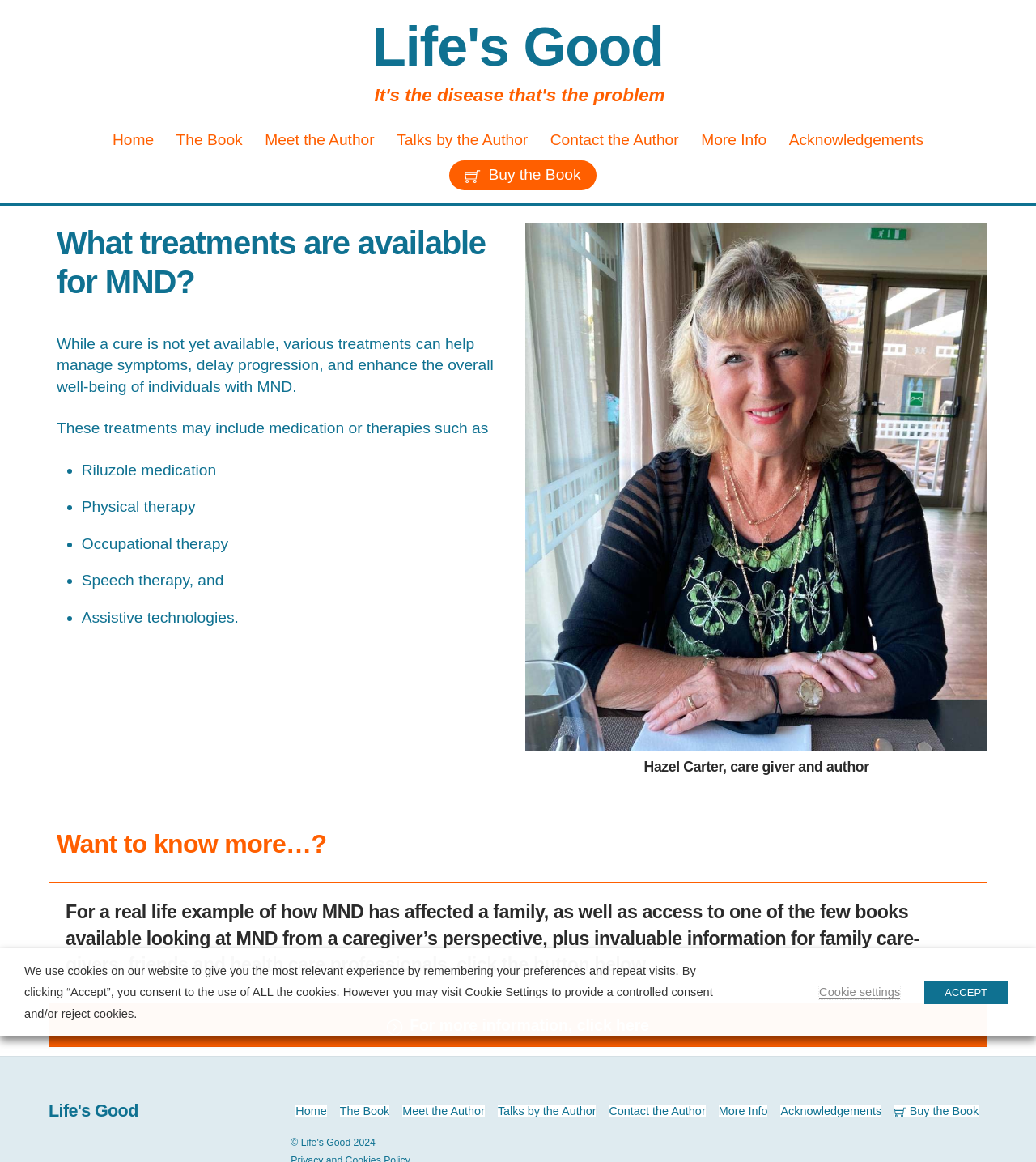Please specify the bounding box coordinates of the element that should be clicked to execute the given instruction: 'Click the 'Home' link'. Ensure the coordinates are four float numbers between 0 and 1, expressed as [left, top, right, bottom].

[0.1, 0.103, 0.157, 0.138]